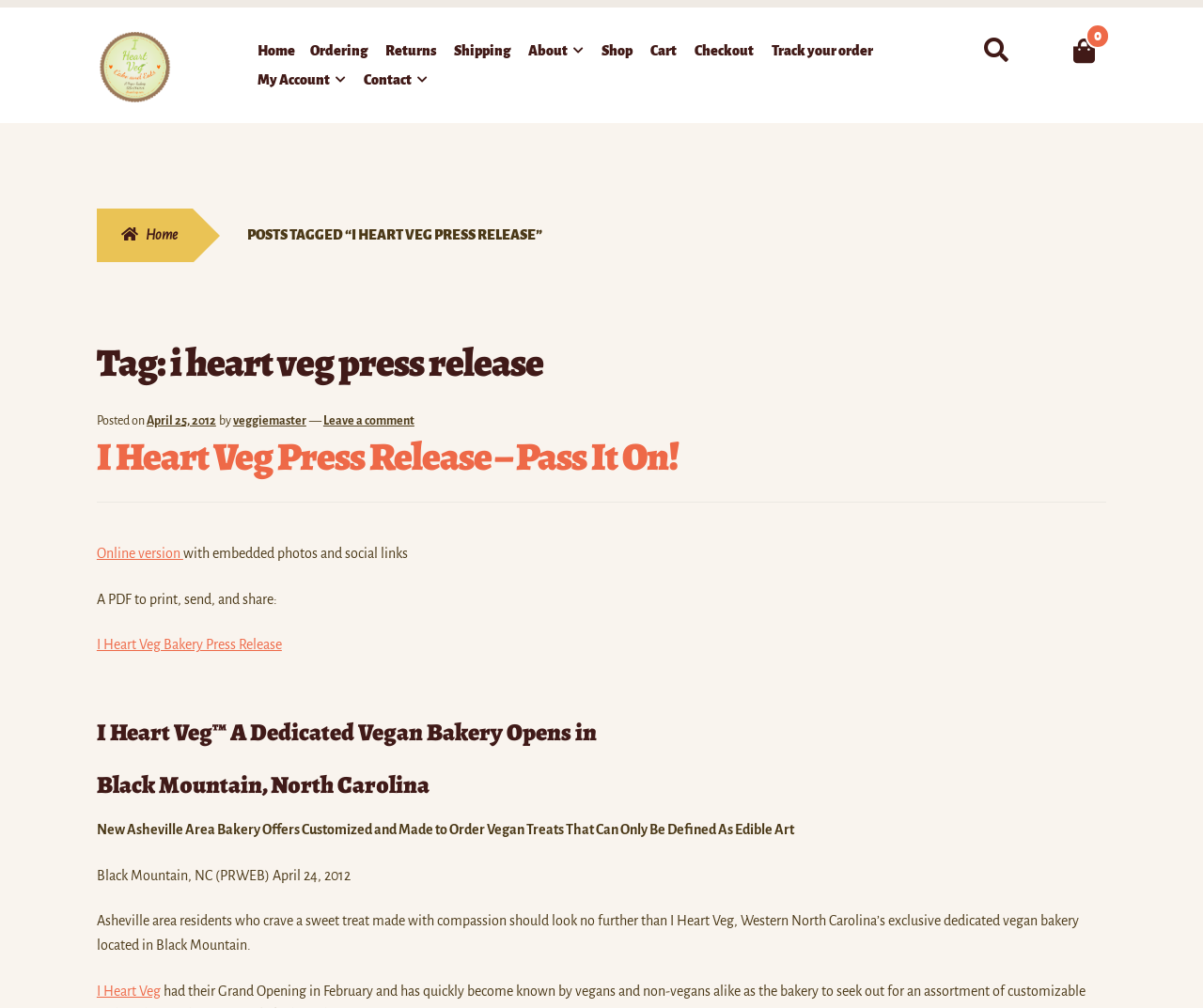Please answer the following question using a single word or phrase: 
What is the text of the first link in the primary navigation?

Home